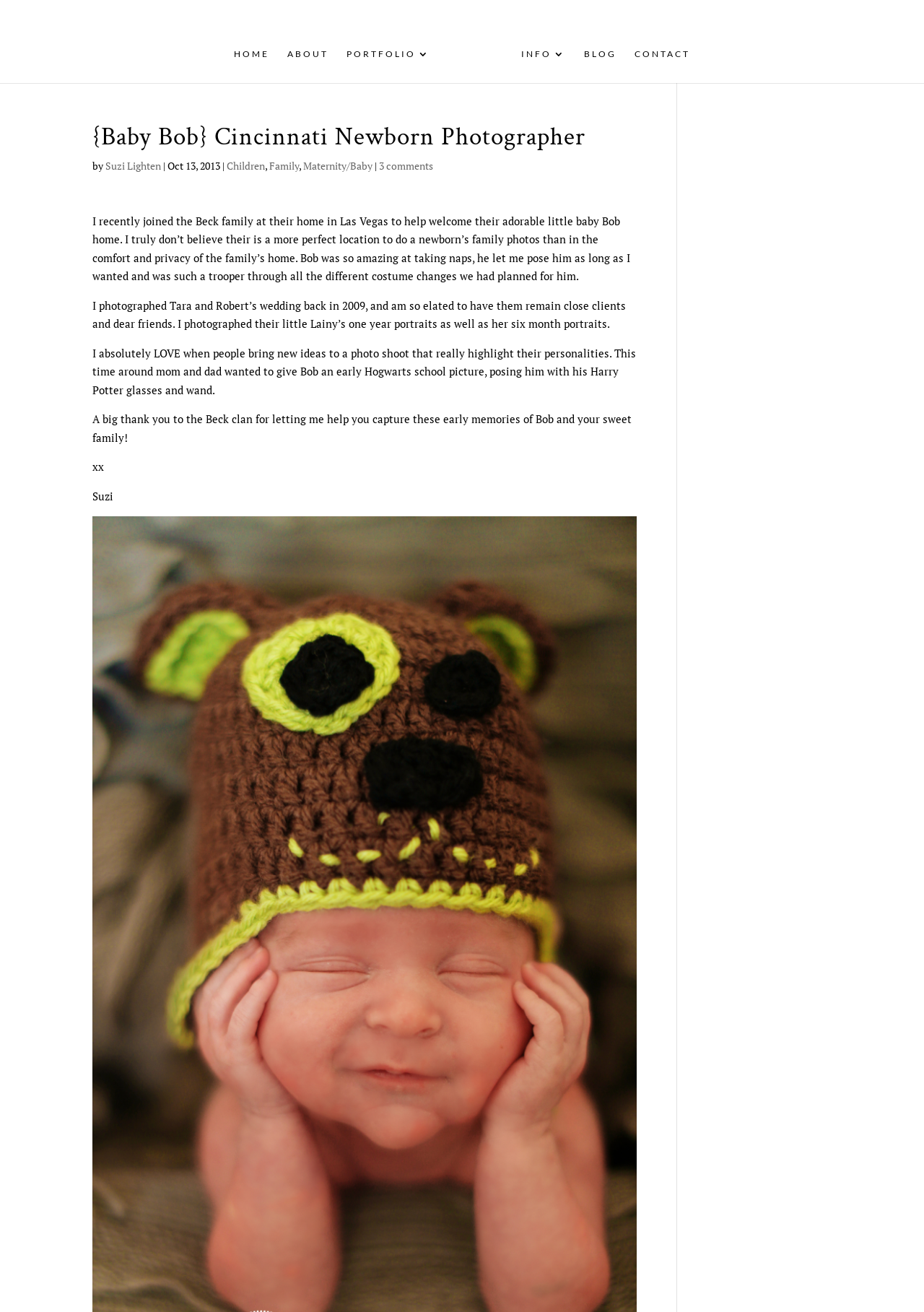Answer the following query concisely with a single word or phrase:
What is the location of the photoshoot?

Las Vegas